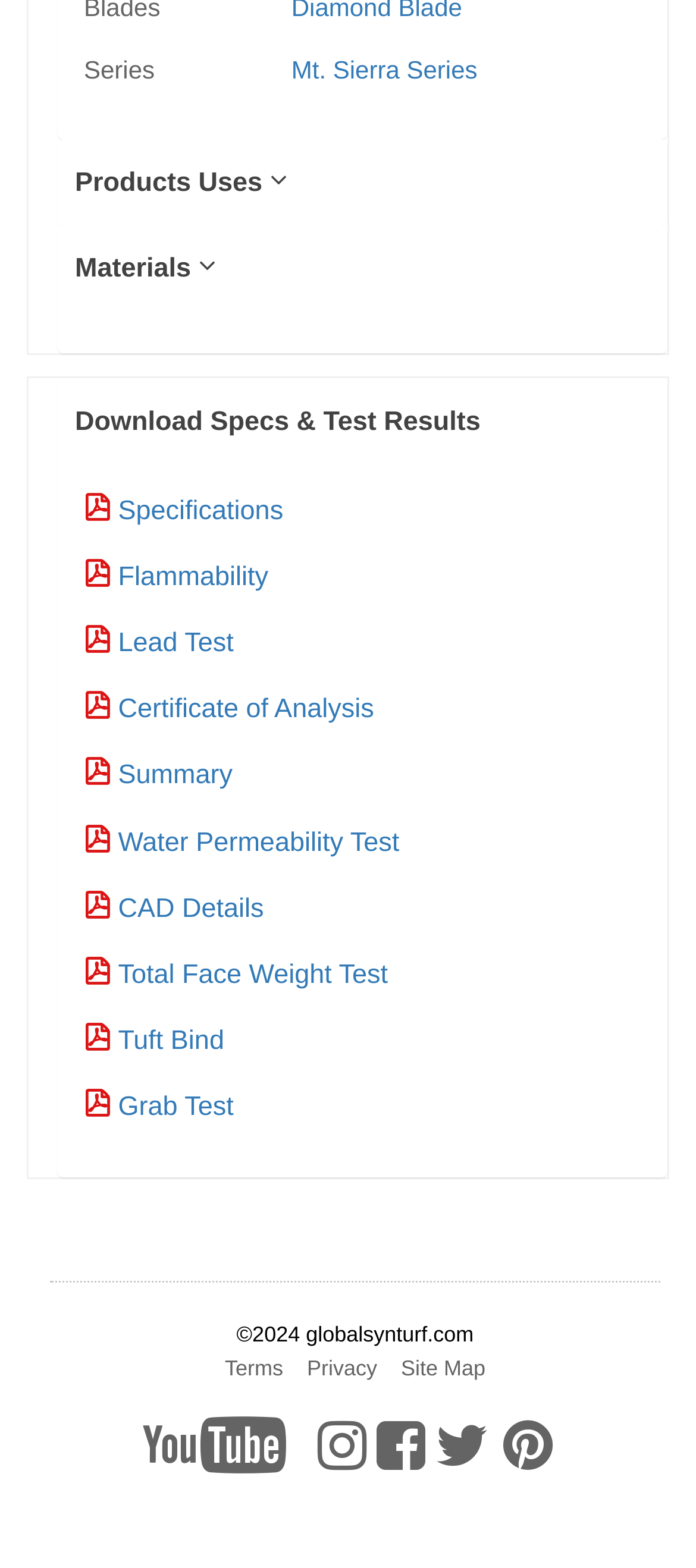Please reply with a single word or brief phrase to the question: 
What is the series name in the first table row?

Mt. Sierra Series